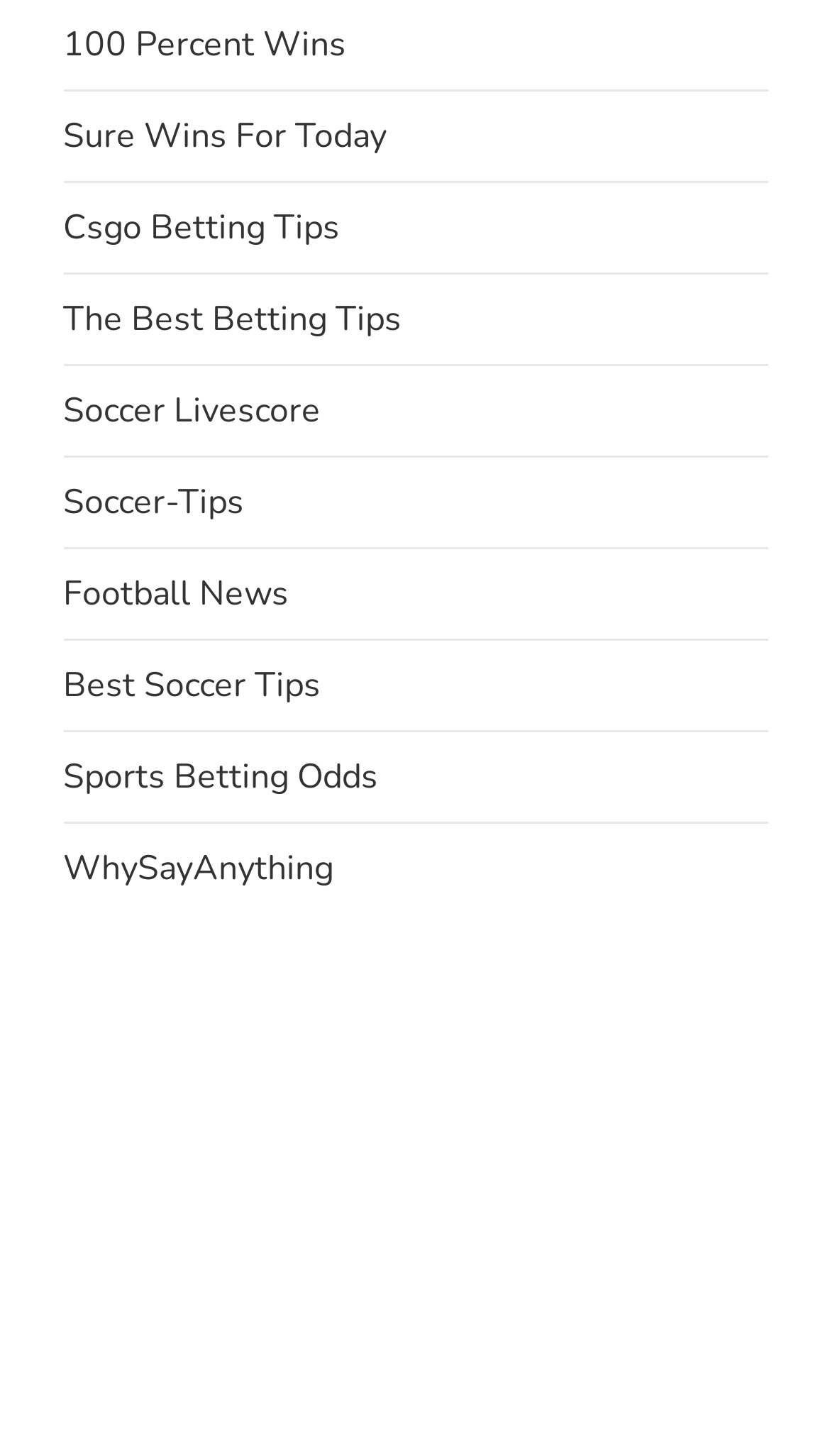What is the first link on the webpage?
Refer to the image and respond with a one-word or short-phrase answer.

100 Percent Wins